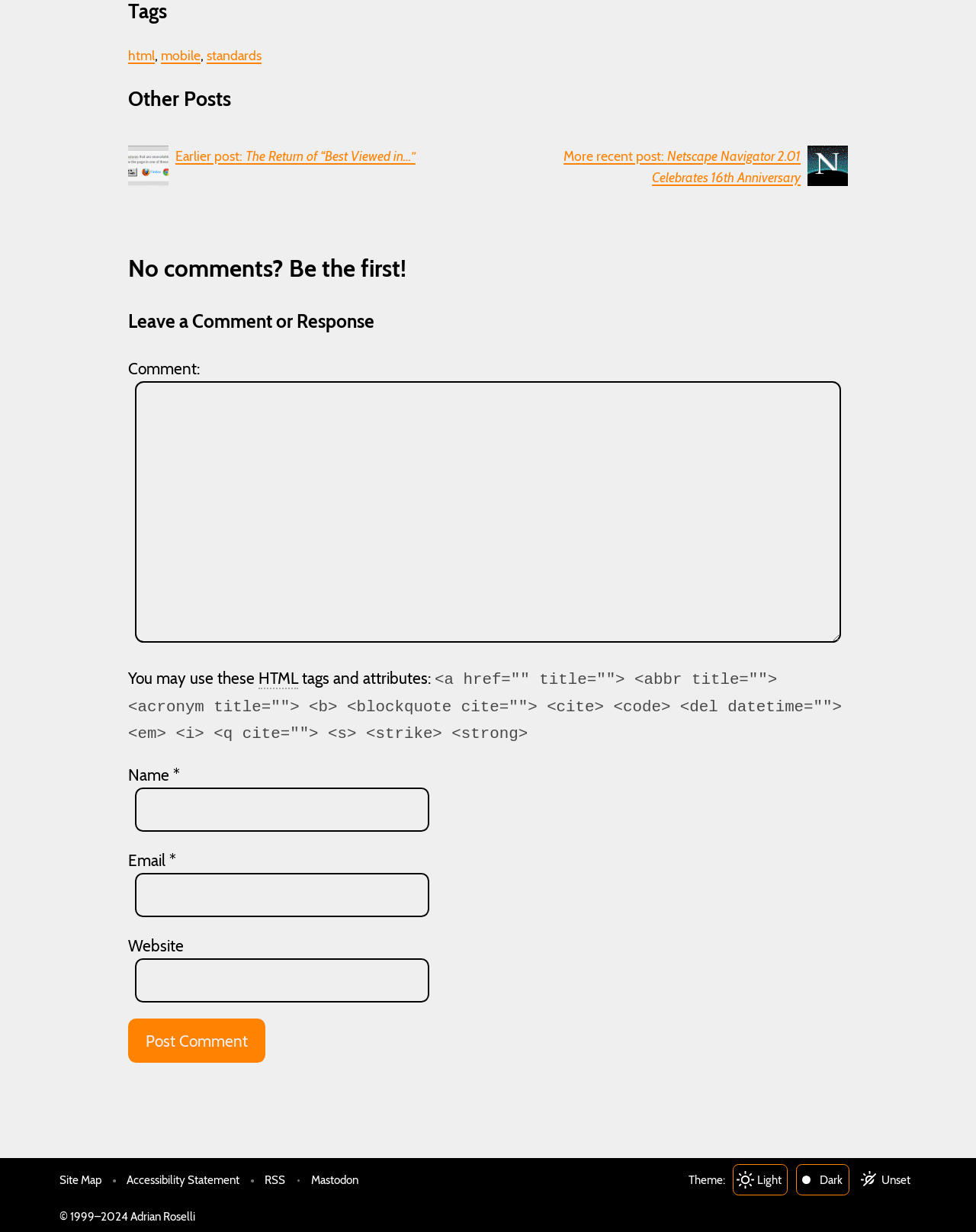Please specify the bounding box coordinates of the region to click in order to perform the following instruction: "pay online".

None